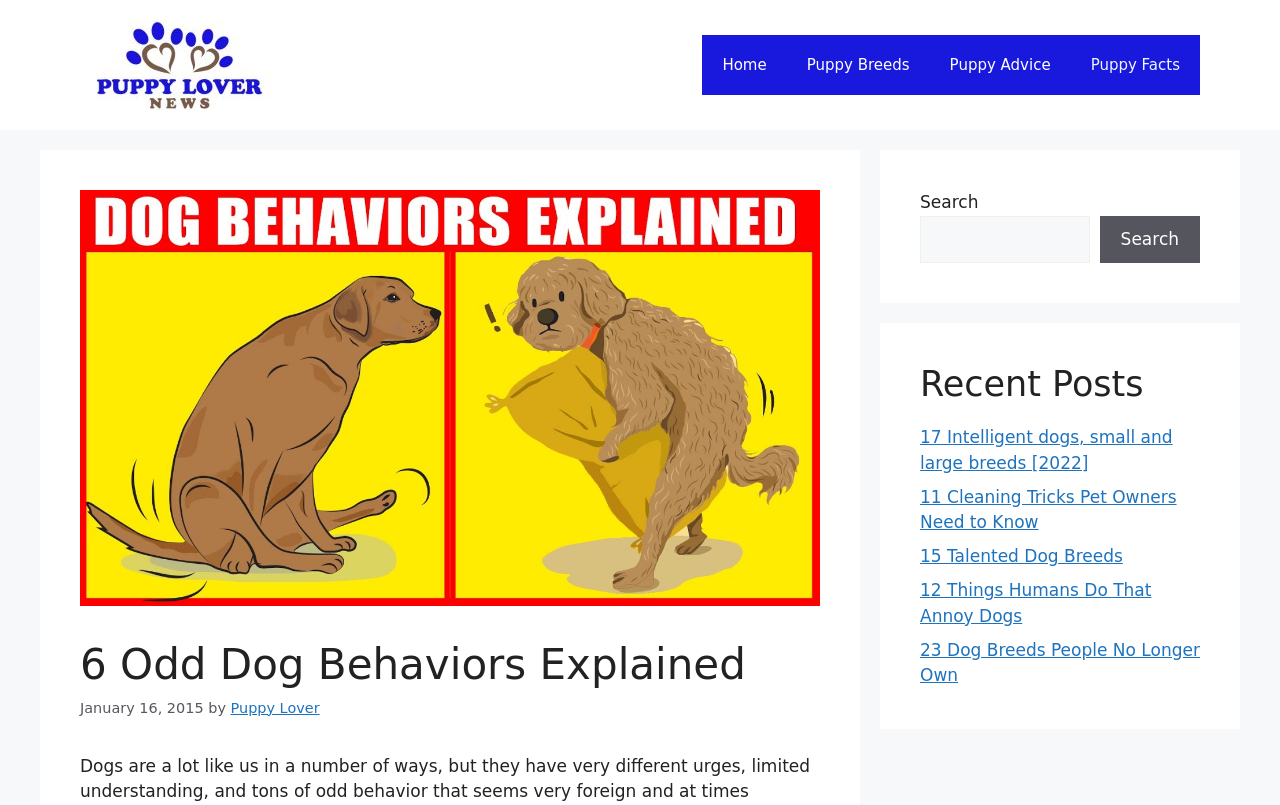Identify the bounding box coordinates of the part that should be clicked to carry out this instruction: "Check Recent Posts".

[0.719, 0.451, 0.938, 0.503]